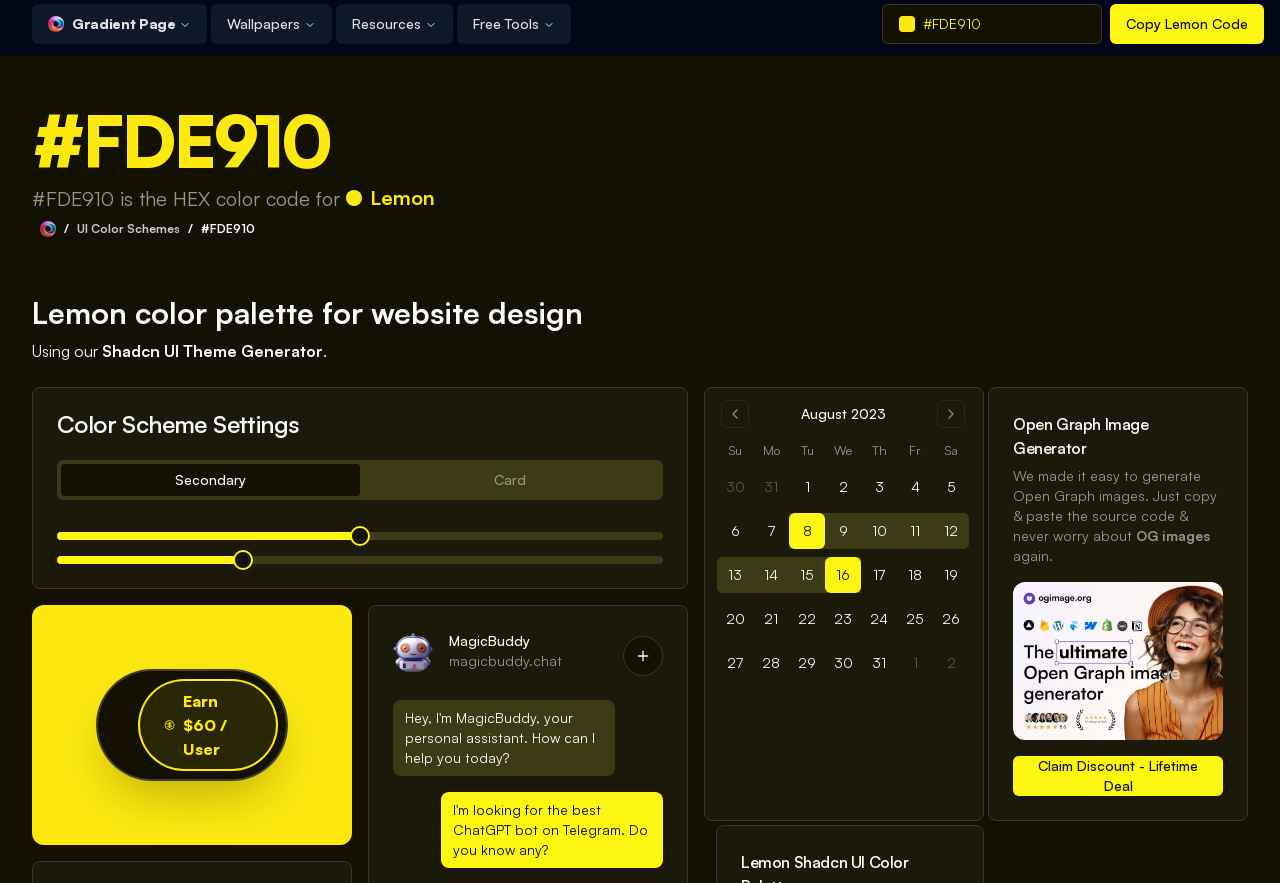Identify the bounding box coordinates of the element to click to follow this instruction: 'Click the Shadcn UI Theme Generator link'. Ensure the coordinates are four float values between 0 and 1, provided as [left, top, right, bottom].

[0.08, 0.386, 0.252, 0.409]